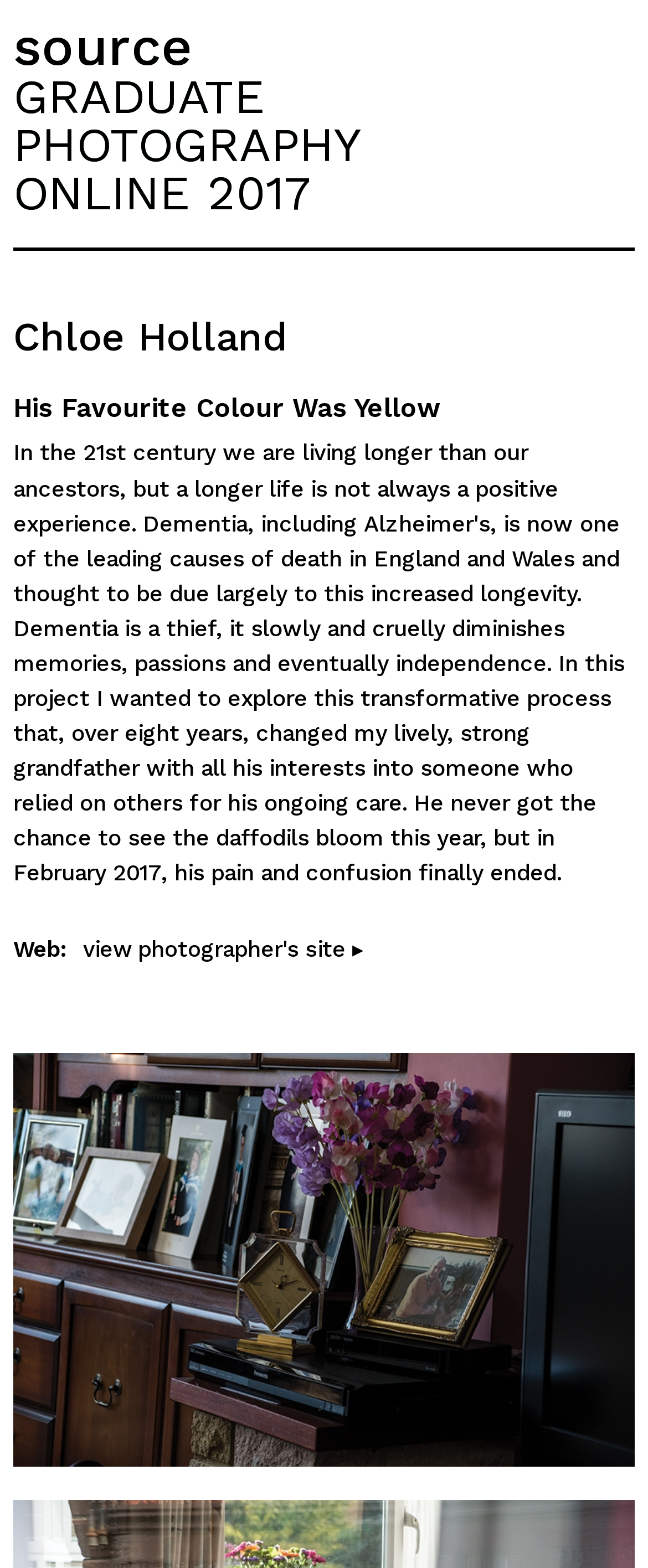Give a one-word or short-phrase answer to the following question: 
What is the theme of the webpage?

Graduate Photography